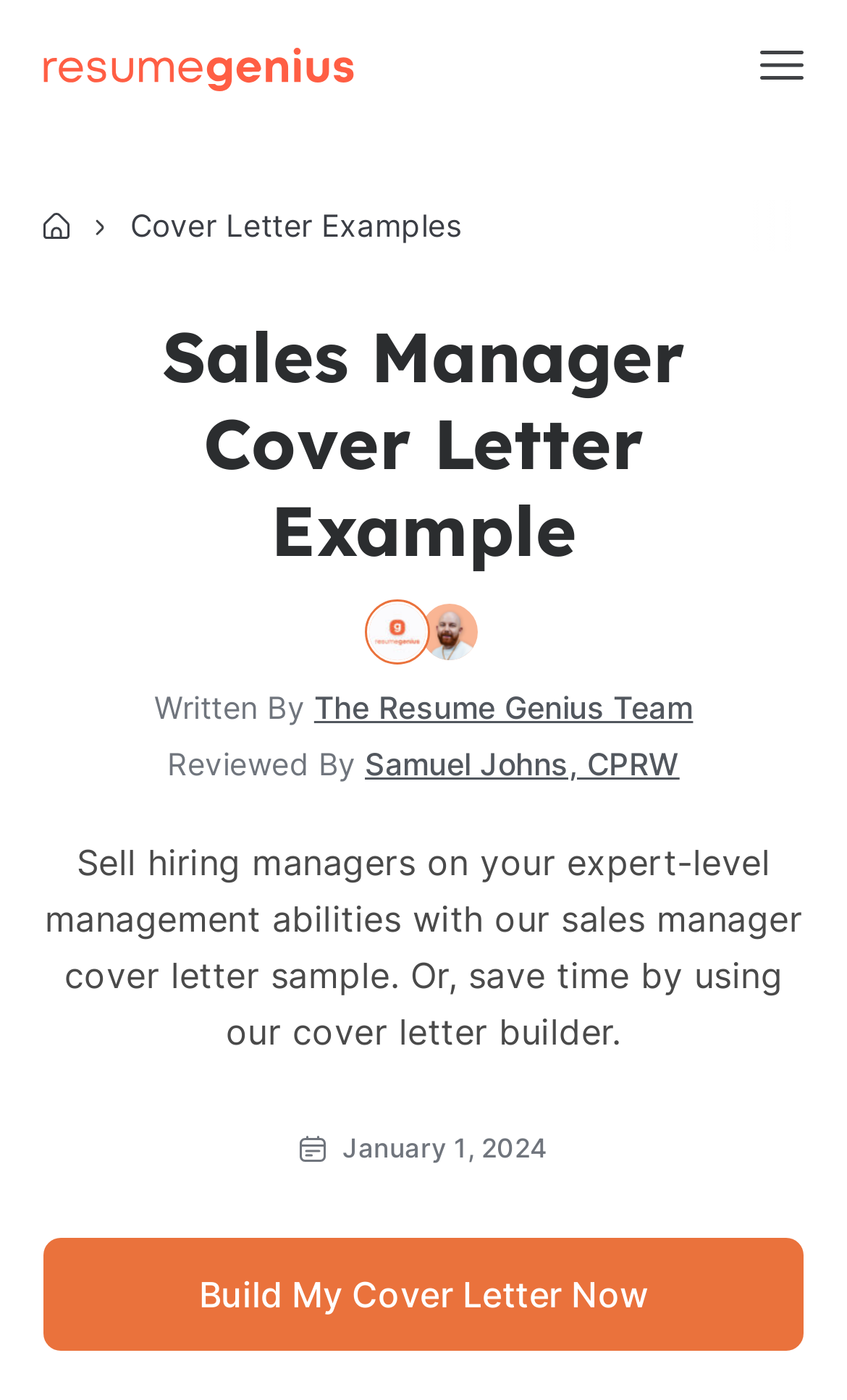Please give the bounding box coordinates of the area that should be clicked to fulfill the following instruction: "Call the phone number". The coordinates should be in the format of four float numbers from 0 to 1, i.e., [left, top, right, bottom].

[0.123, 0.382, 0.907, 0.436]